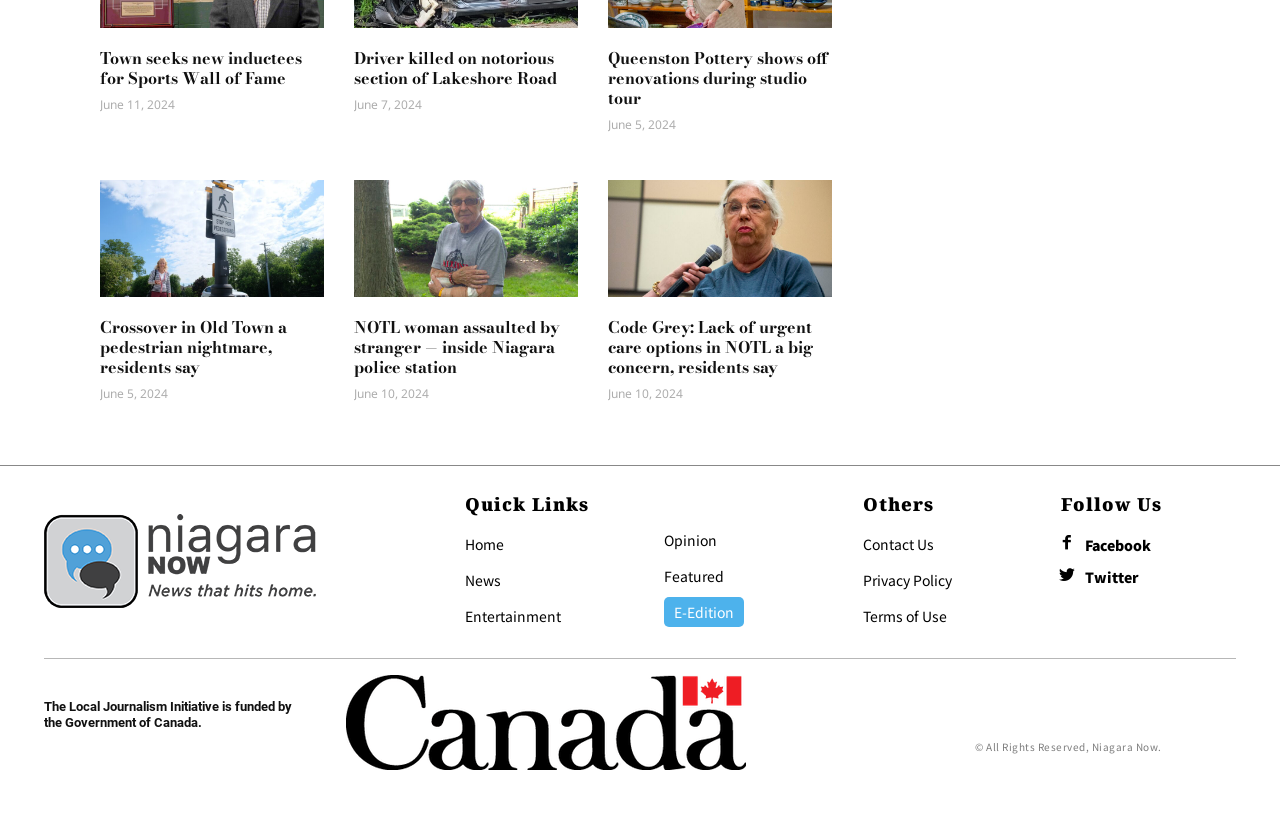Please predict the bounding box coordinates (top-left x, top-left y, bottom-right x, bottom-right y) for the UI element in the screenshot that fits the description: Privacy Policy

[0.674, 0.682, 0.743, 0.706]